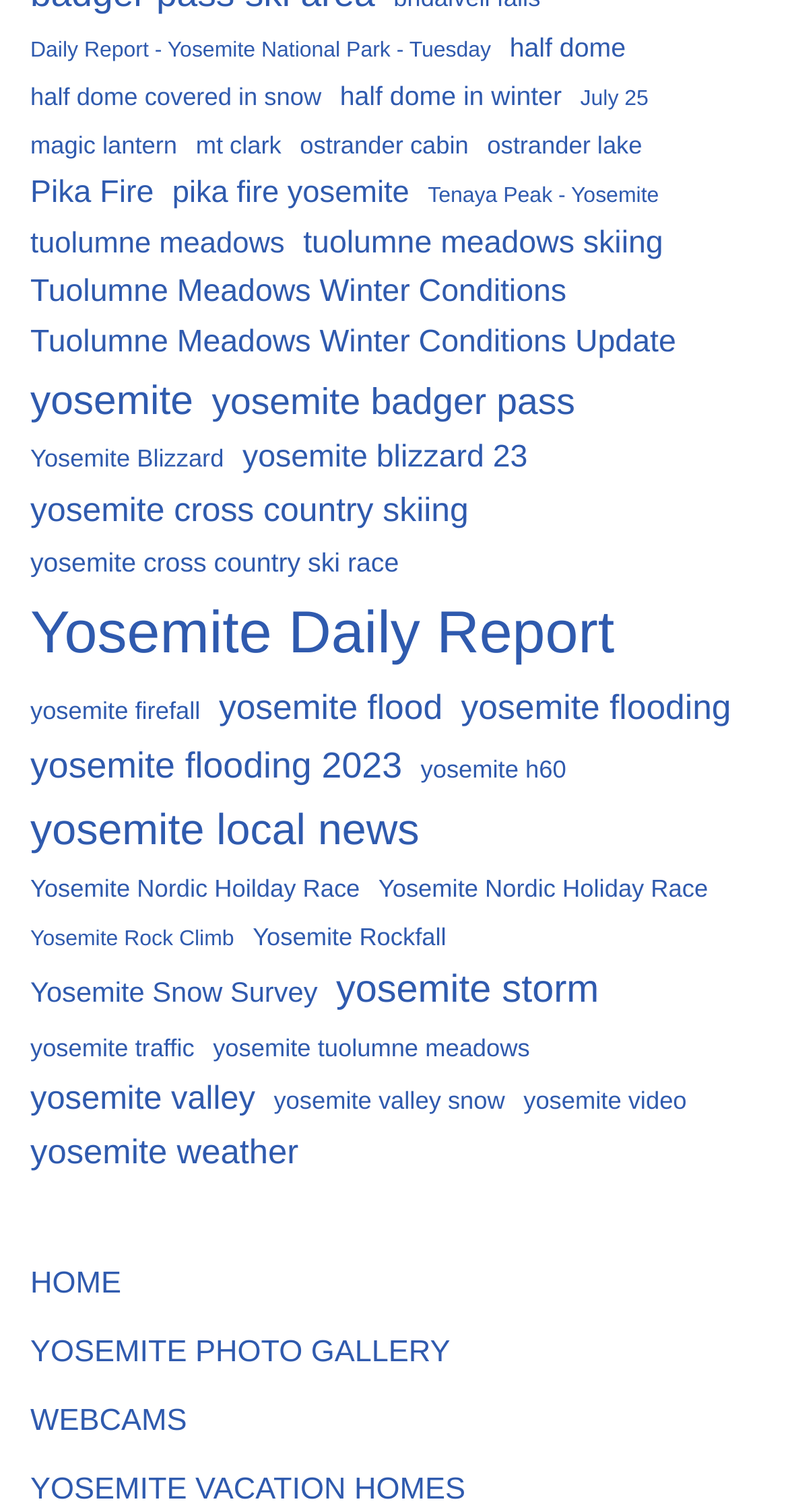What is the main topic of this webpage?
Please provide a single word or phrase based on the screenshot.

Yosemite National Park